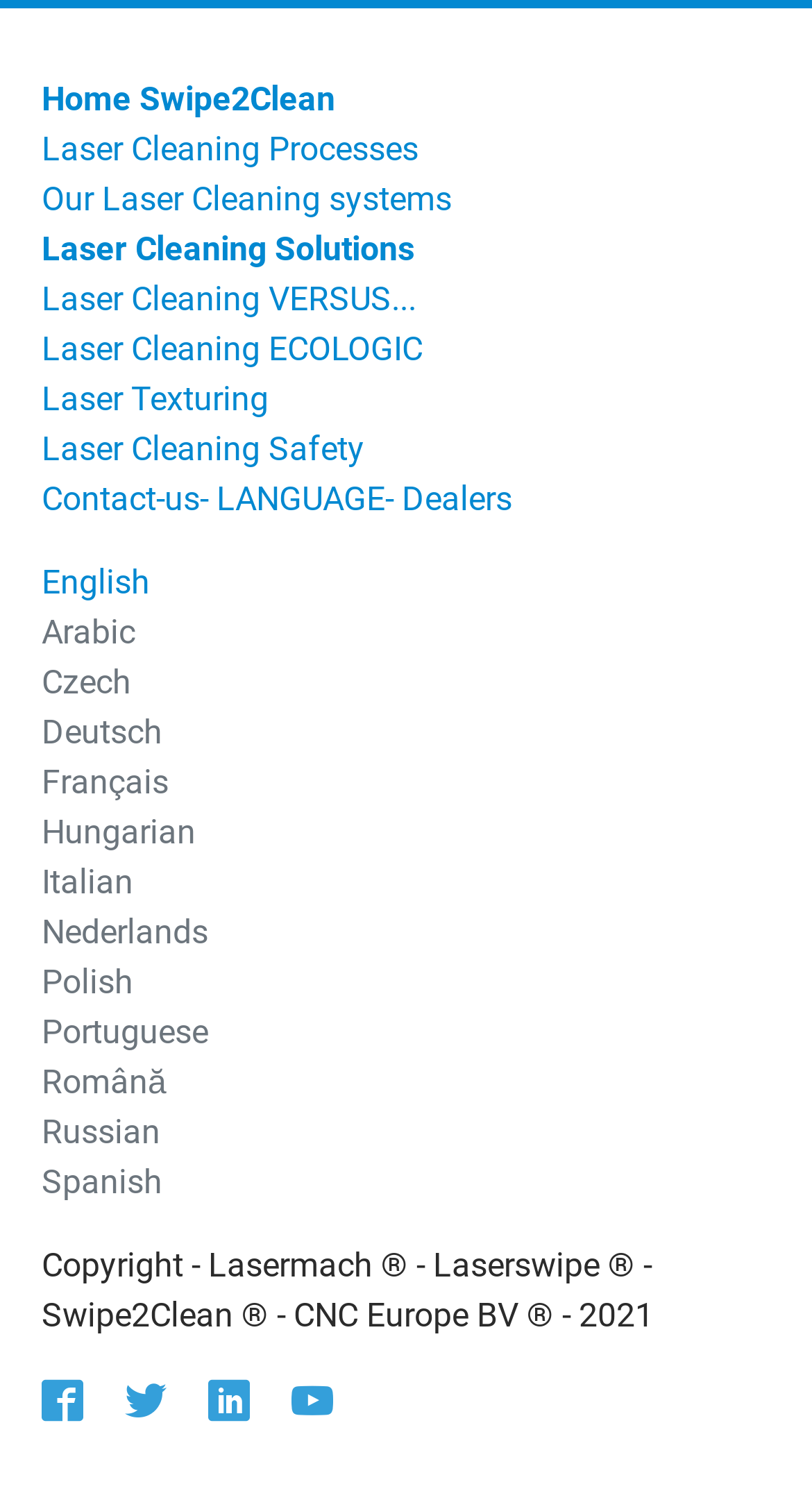Find the bounding box coordinates of the clickable region needed to perform the following instruction: "Click on Home". The coordinates should be provided as four float numbers between 0 and 1, i.e., [left, top, right, bottom].

[0.051, 0.054, 0.413, 0.08]